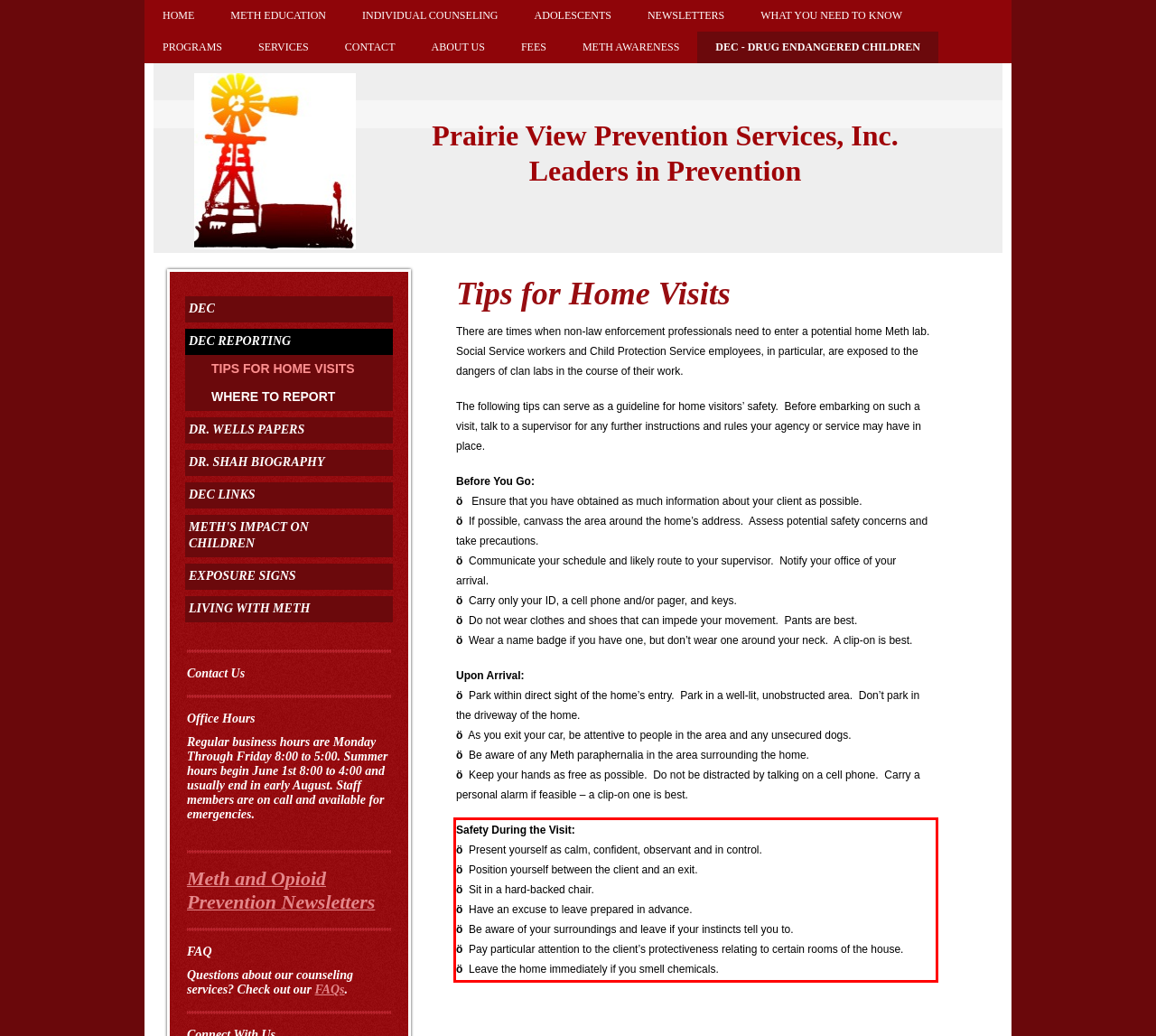Please examine the webpage screenshot and extract the text within the red bounding box using OCR.

Safety During the Visit: ö Present yourself as calm, confident, observant and in control. ö Position yourself between the client and an exit. ö Sit in a hard-backed chair. ö Have an excuse to leave prepared in advance. ö Be aware of your surroundings and leave if your instincts tell you to. ö Pay particular attention to the client’s protectiveness relating to certain rooms of the house. ö Leave the home immediately if you smell chemicals.